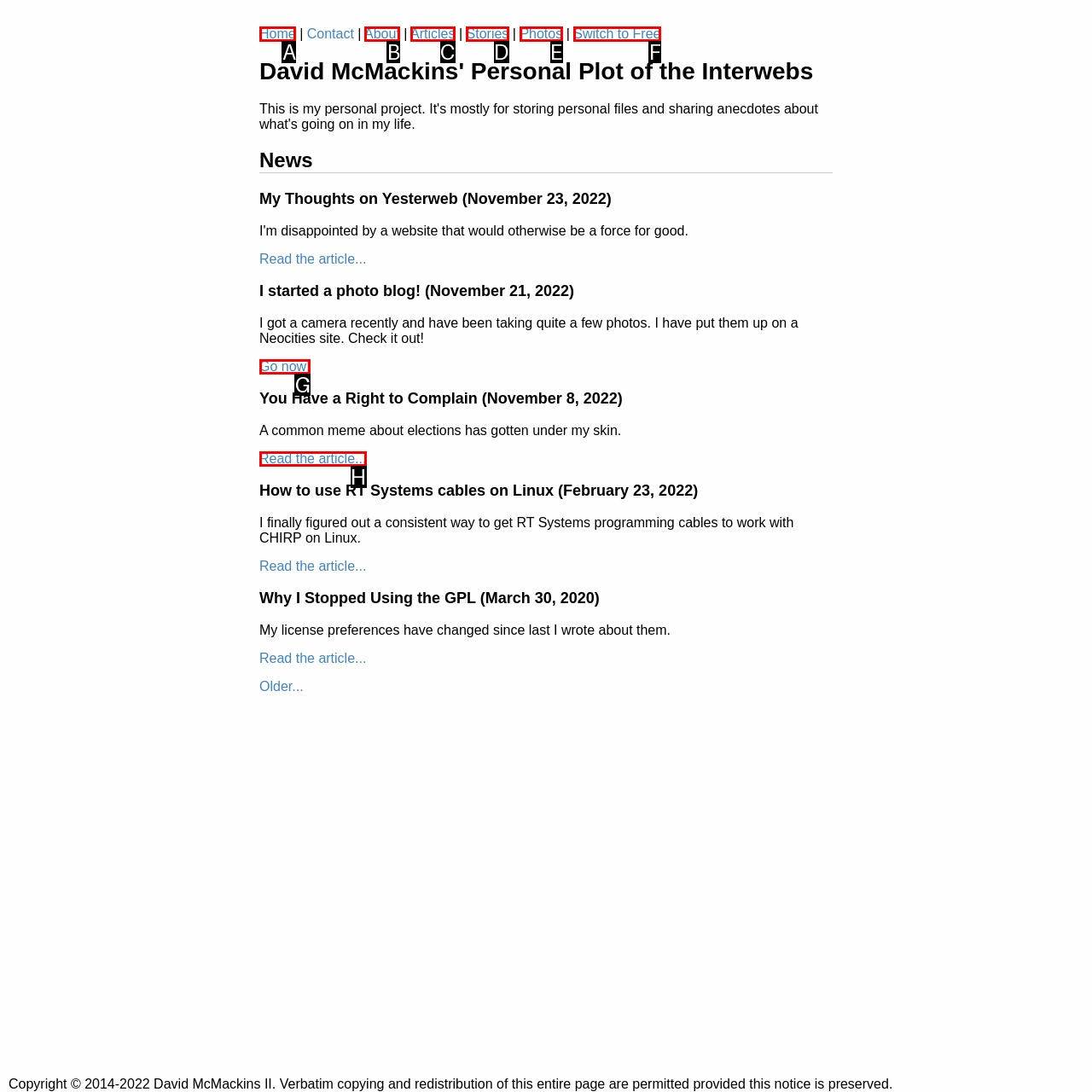Identify the HTML element that corresponds to the following description: Stories. Provide the letter of the correct option from the presented choices.

D